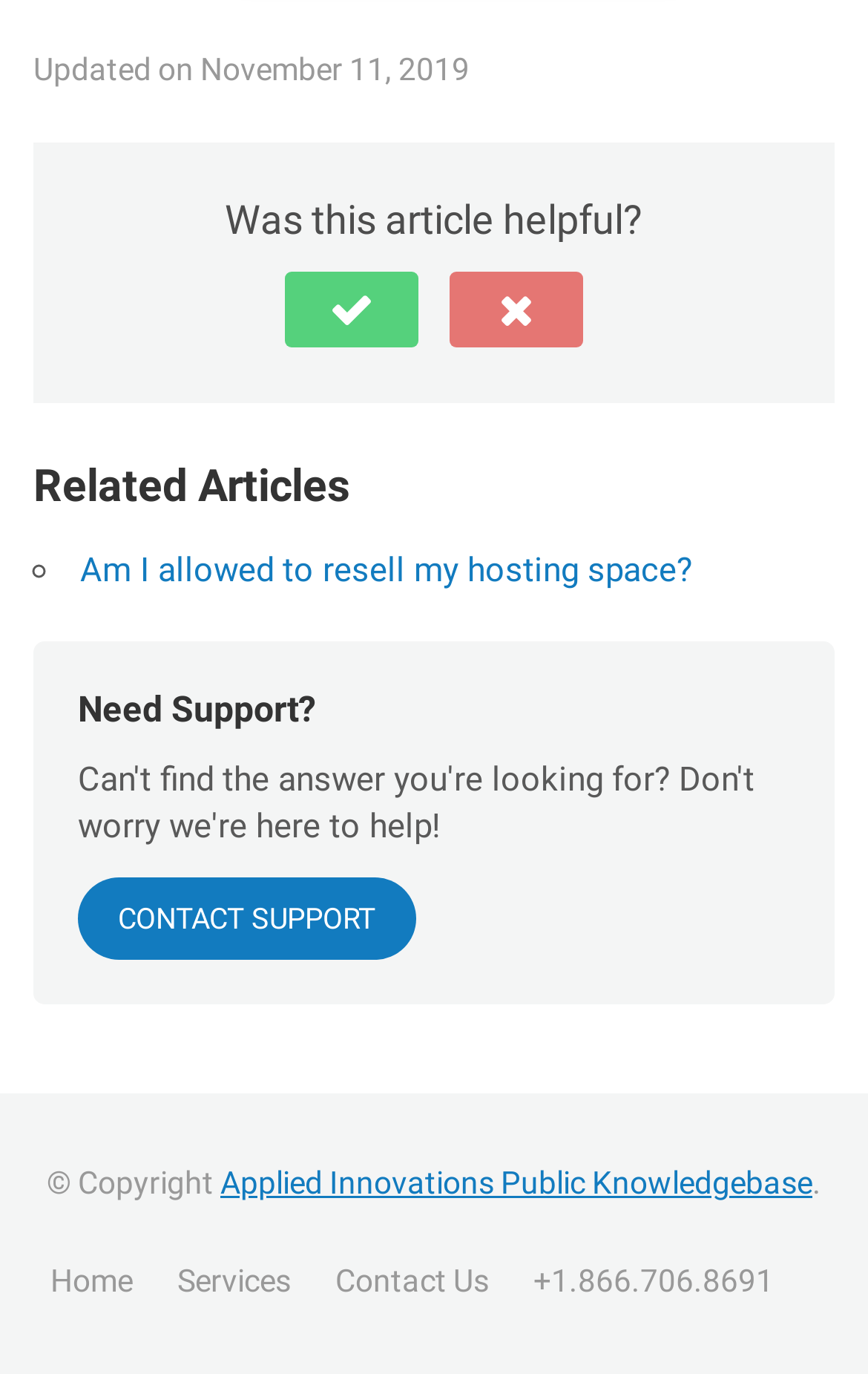Kindly determine the bounding box coordinates of the area that needs to be clicked to fulfill this instruction: "Contact support".

[0.09, 0.639, 0.479, 0.699]